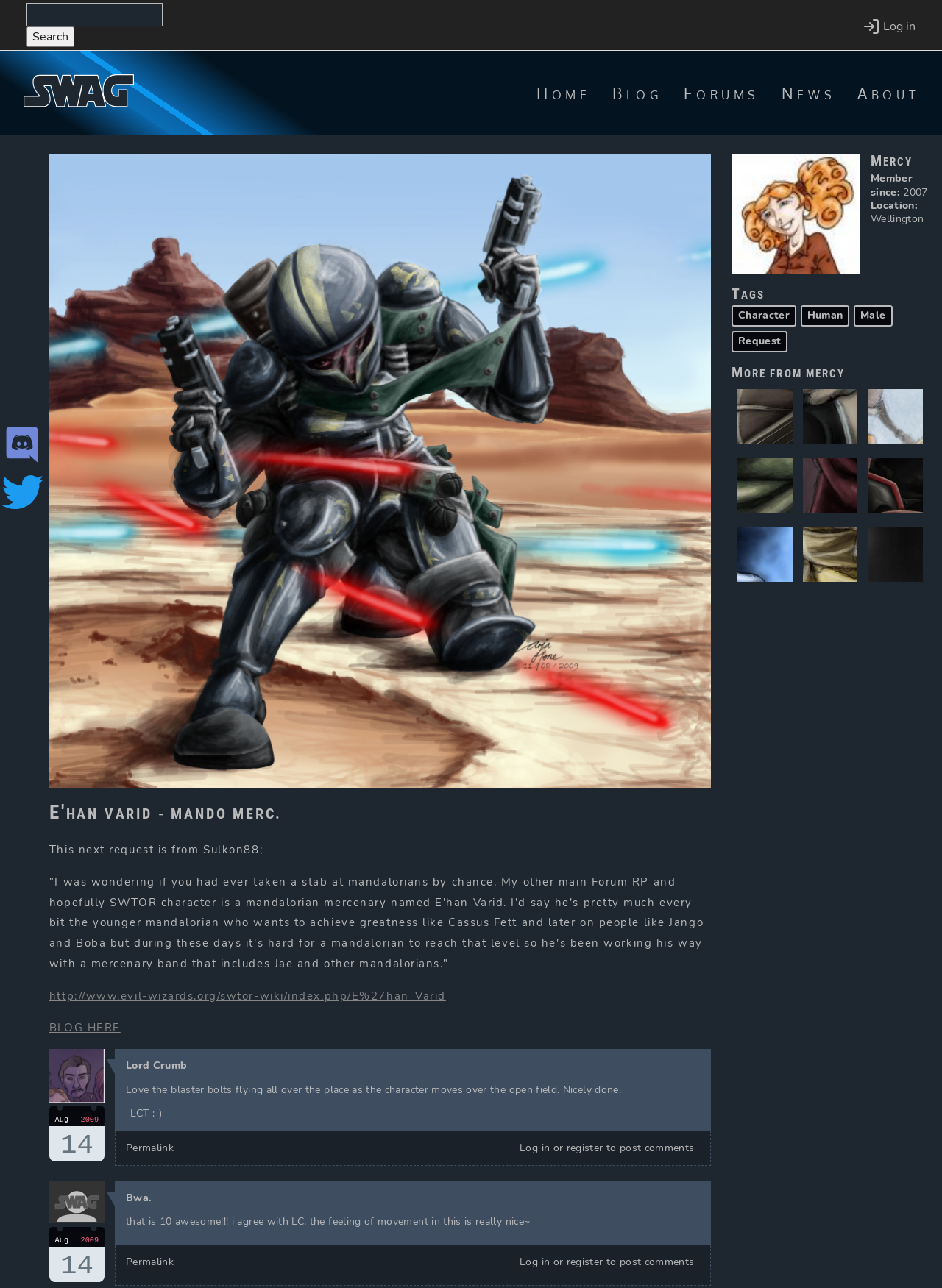Please find the bounding box coordinates of the element that needs to be clicked to perform the following instruction: "Visit the home page". The bounding box coordinates should be four float numbers between 0 and 1, represented as [left, top, right, bottom].

[0.025, 0.074, 0.142, 0.087]